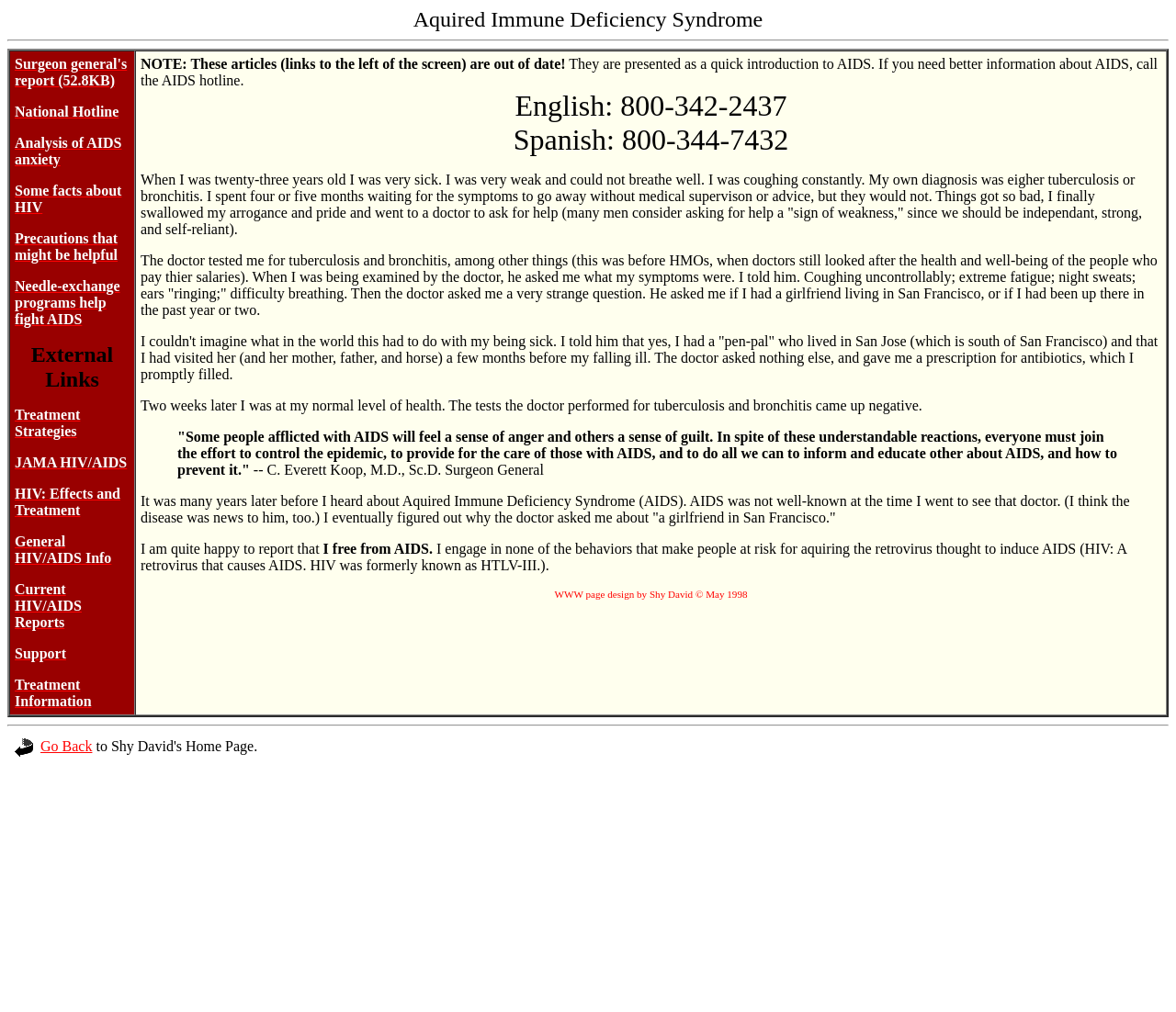What is the quote from C. Everett Koop, M.D., Sc.D. about?
Please analyze the image and answer the question with as much detail as possible.

The quote from C. Everett Koop, M.D., Sc.D. is 'Some people afflicted with AIDS will feel a sense of anger and others a sense of guilt. In spite of these understandable reactions, everyone must join the effort to control the epidemic, to provide for the care of those with AIDS, and to do all we can to inform and educate other about AIDS, and how to prevent it.' It is about the AIDS epidemic and the need for collective effort to control it.